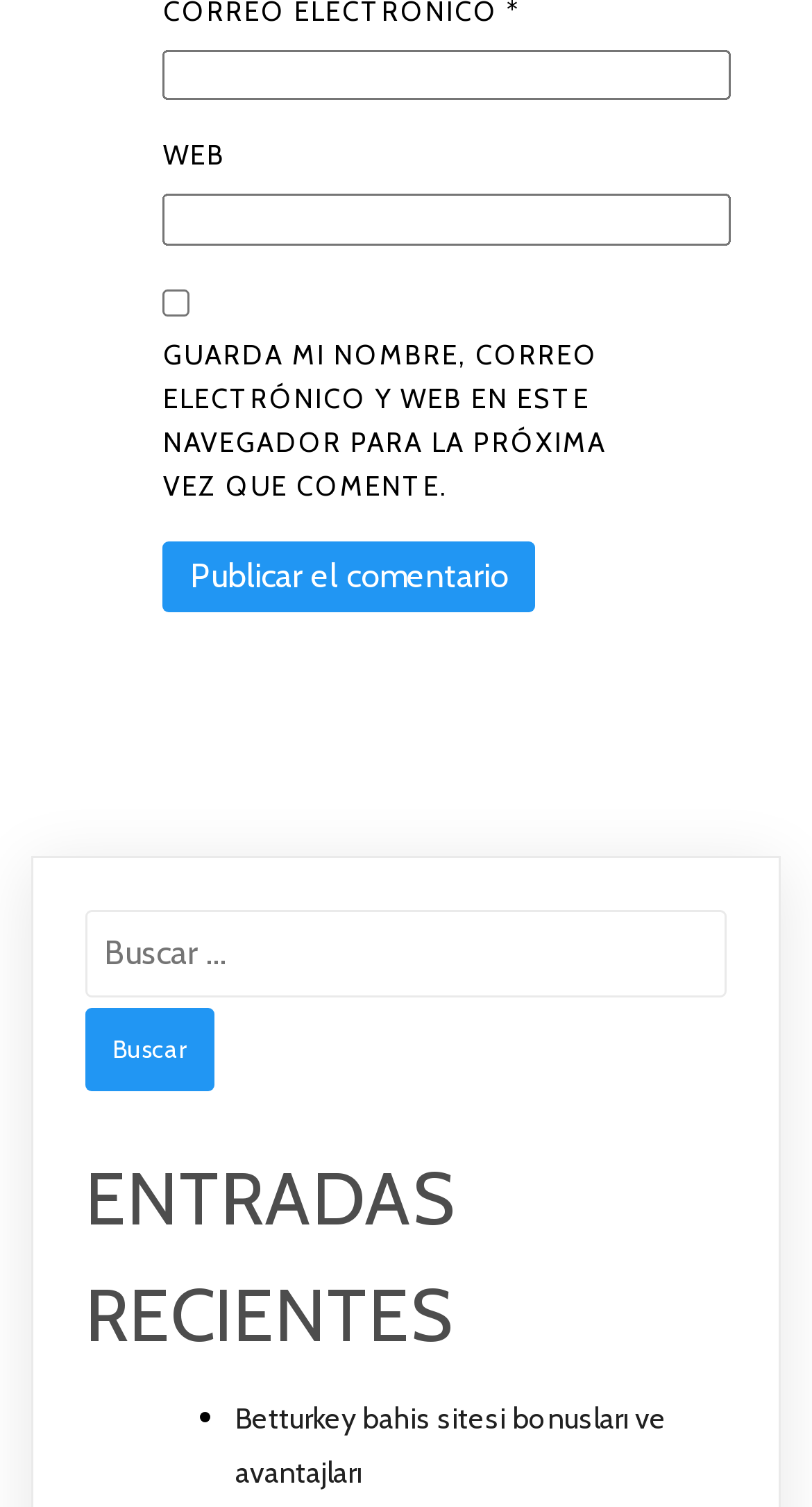Examine the screenshot and answer the question in as much detail as possible: How many search boxes are there on the page?

There are two search boxes on the page. One is located below the 'Publicar el comentario' button and has a label 'Buscar:', and the other is located at the top of the page, but its label is not explicitly mentioned.